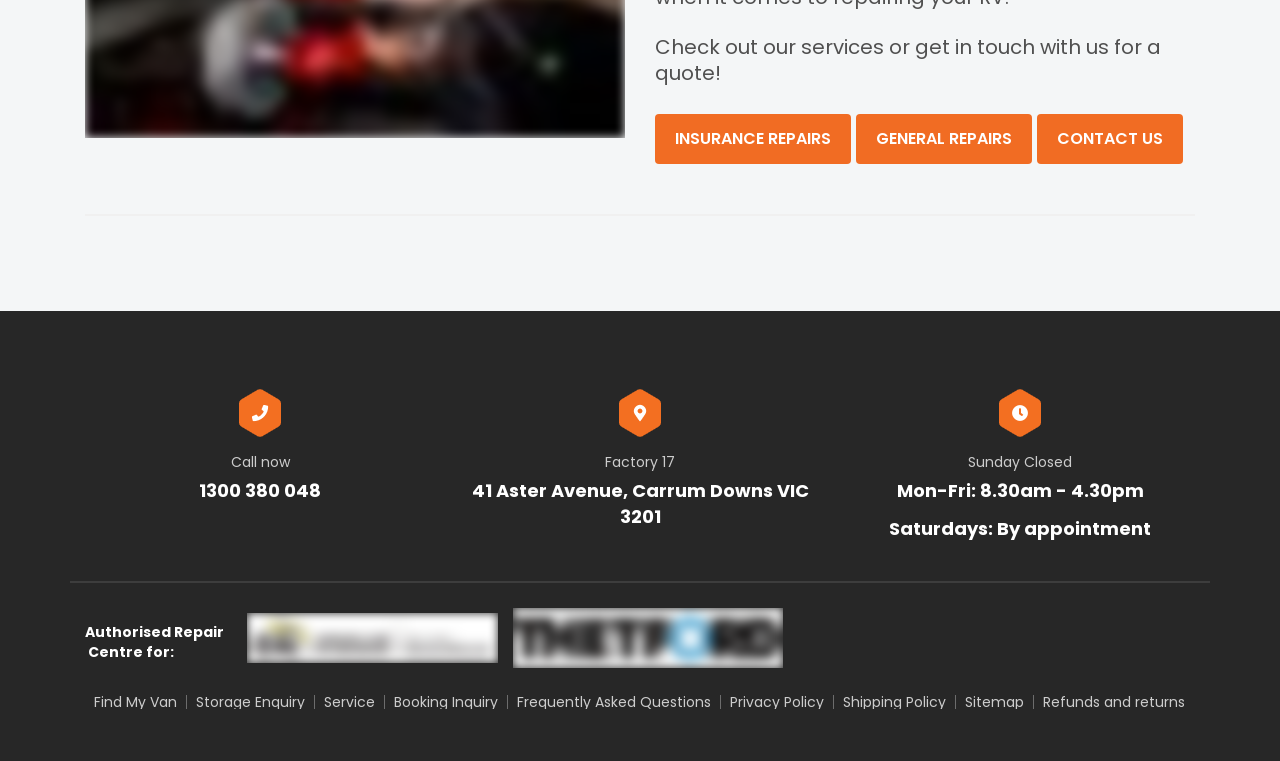What services does the company offer?
Please provide a detailed answer to the question.

Based on the links provided on the webpage, the company offers two types of services: Insurance Repairs and General Repairs. These links are located at the top of the page, indicating that they are the primary services provided by the company.